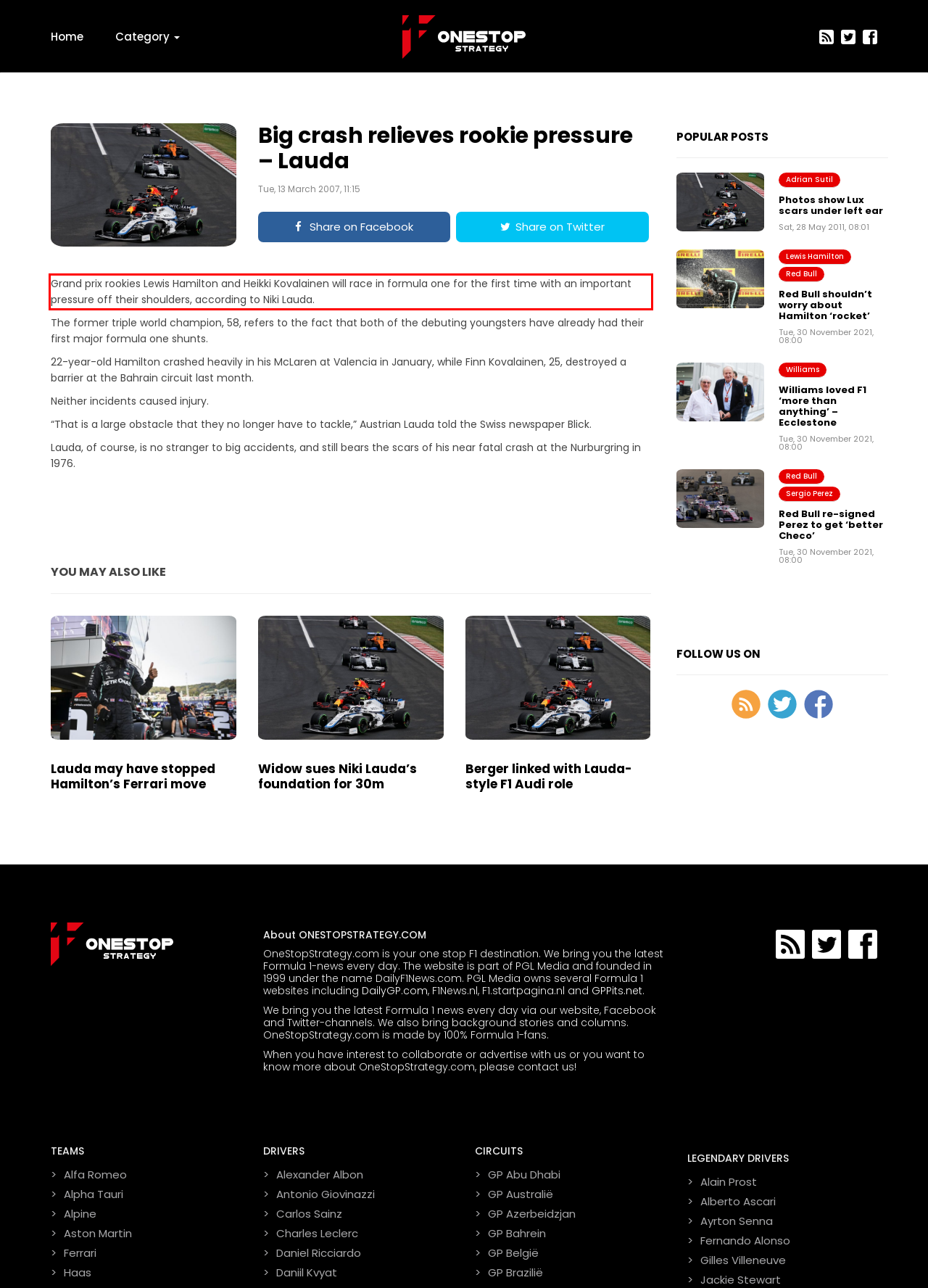By examining the provided screenshot of a webpage, recognize the text within the red bounding box and generate its text content.

Grand prix rookies Lewis Hamilton and Heikki Kovalainen will race in formula one for the first time with an important pressure off their shoulders, according to Niki Lauda.